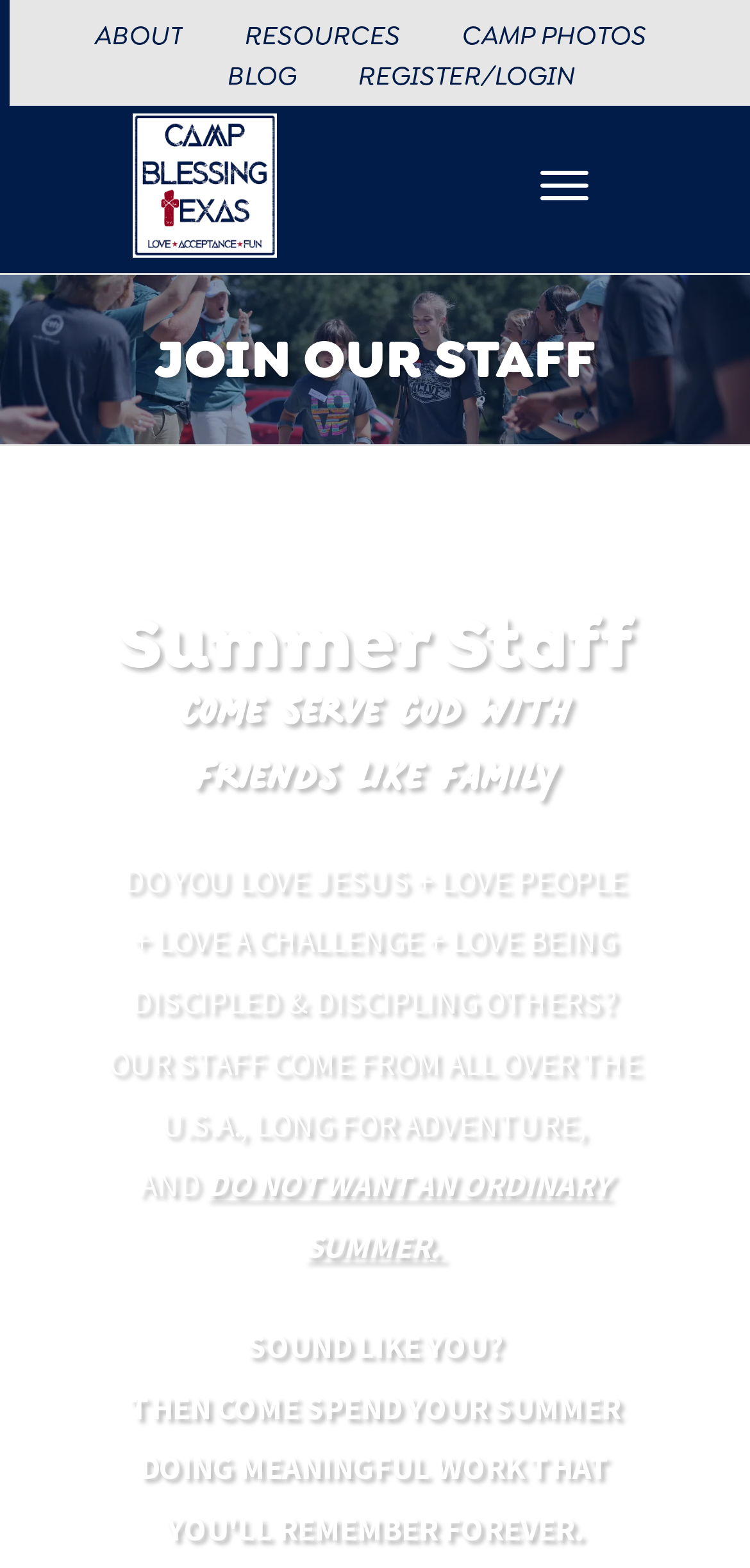Using the provided element description: "Camp Photos", determine the bounding box coordinates of the corresponding UI element in the screenshot.

[0.614, 0.01, 0.86, 0.036]